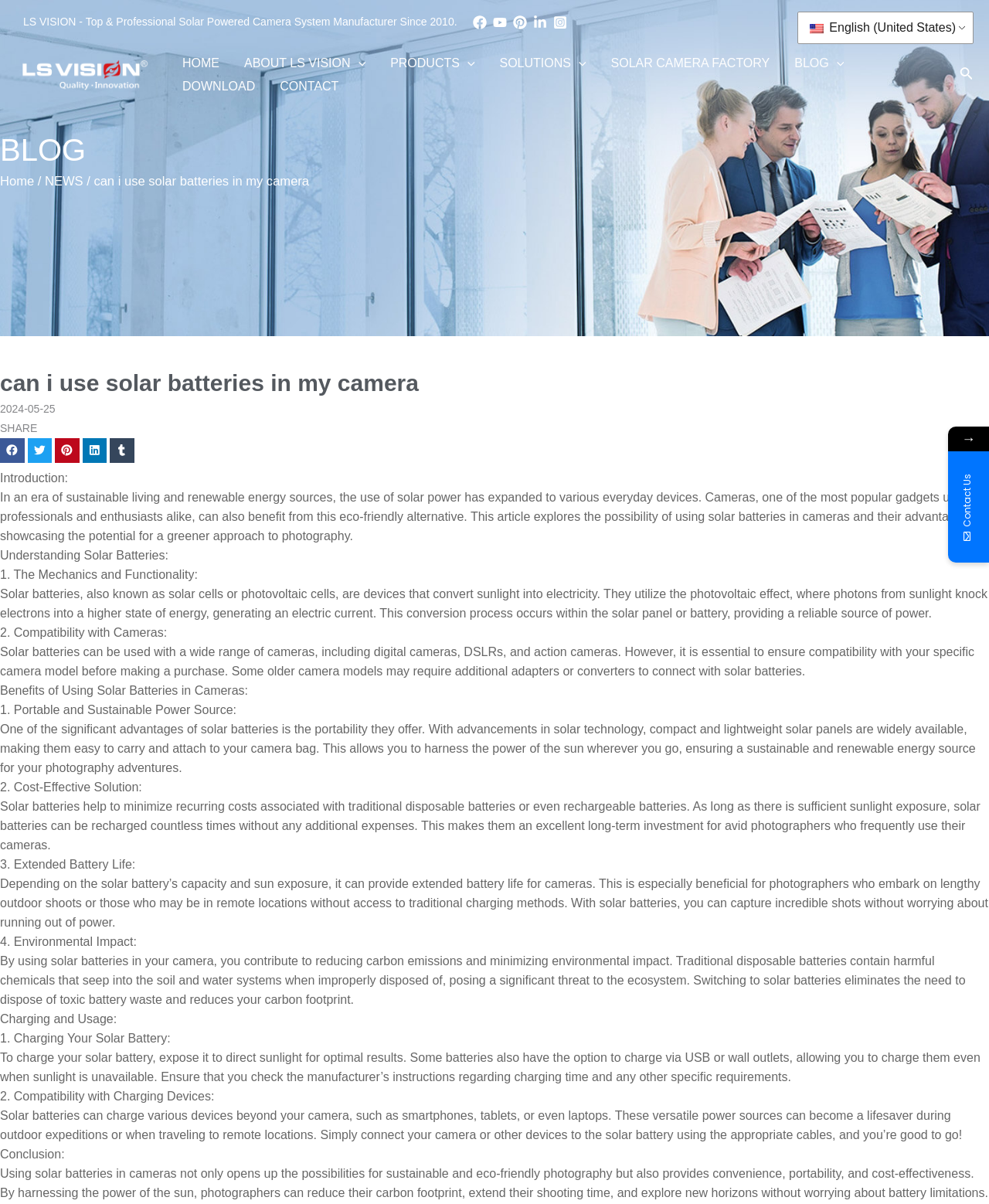Answer the following in one word or a short phrase: 
What is the environmental impact of using traditional disposable batteries?

Toxic waste